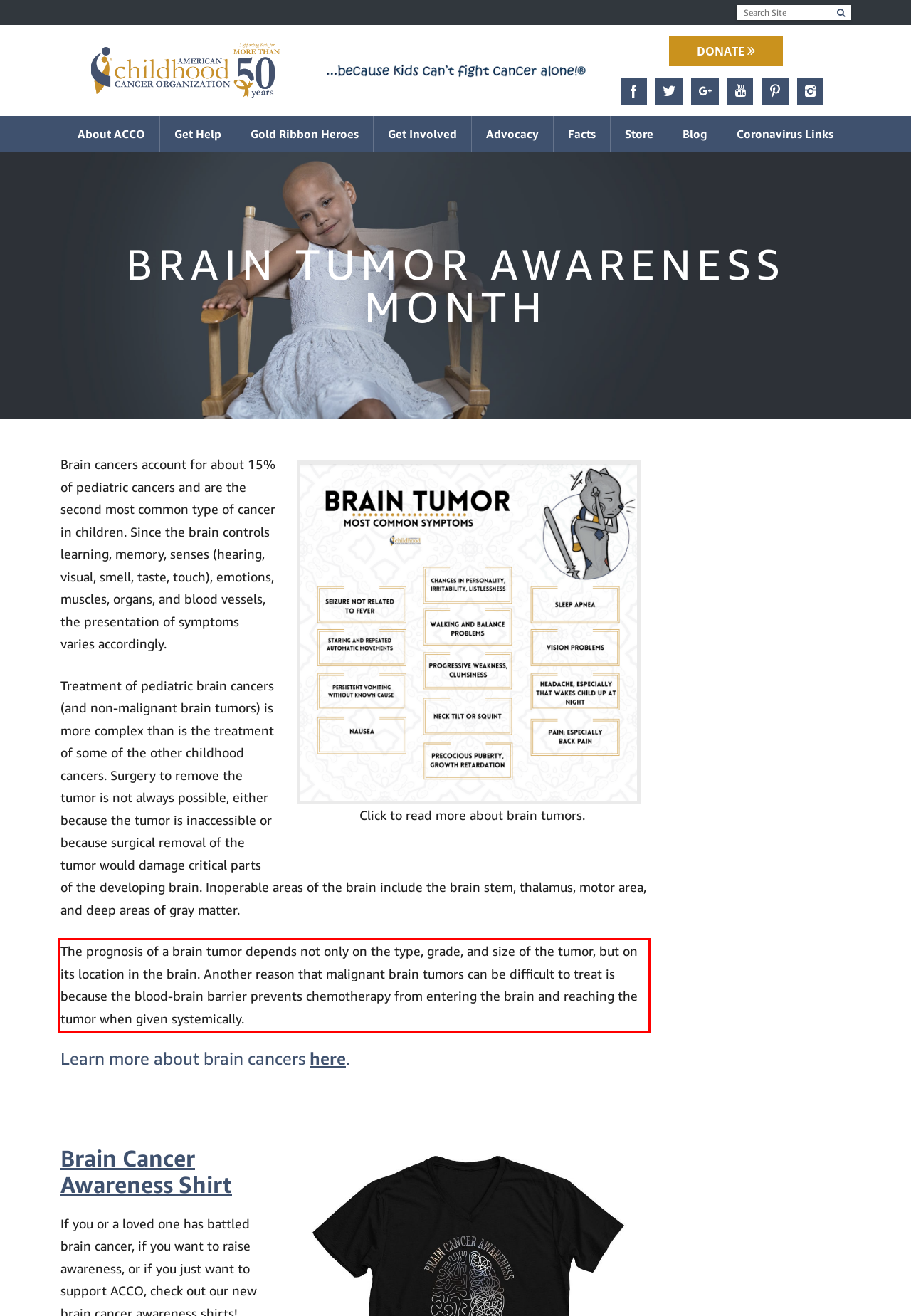Identify the text inside the red bounding box in the provided webpage screenshot and transcribe it.

The prognosis of a brain tumor depends not only on the type, grade, and size of the tumor, but on its location in the brain. Another reason that malignant brain tumors can be difficult to treat is because the blood-brain barrier prevents chemotherapy from entering the brain and reaching the tumor when given systemically.